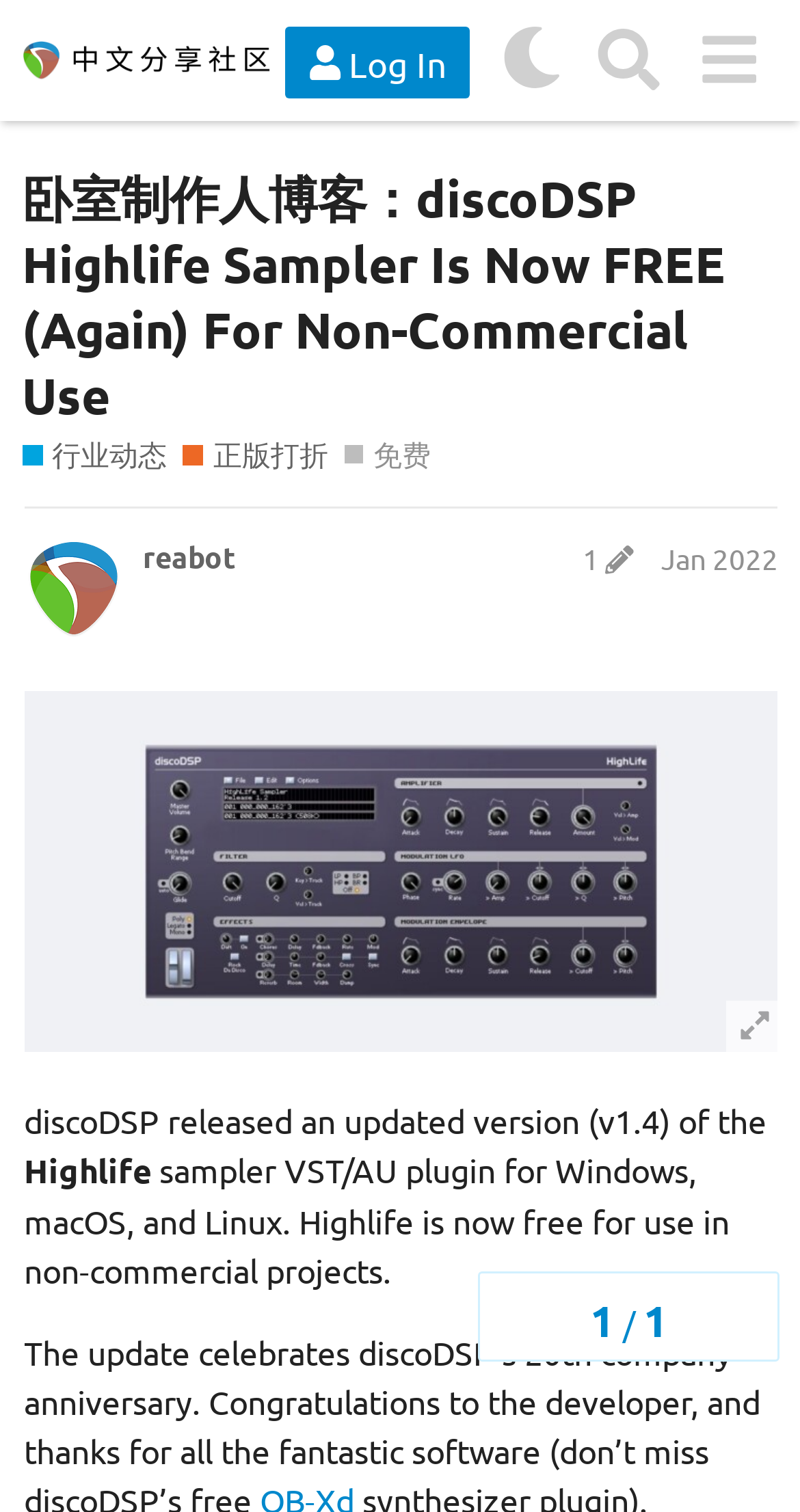Please provide a one-word or phrase answer to the question: 
What operating systems is the plugin compatible with?

Windows, macOS, and Linux